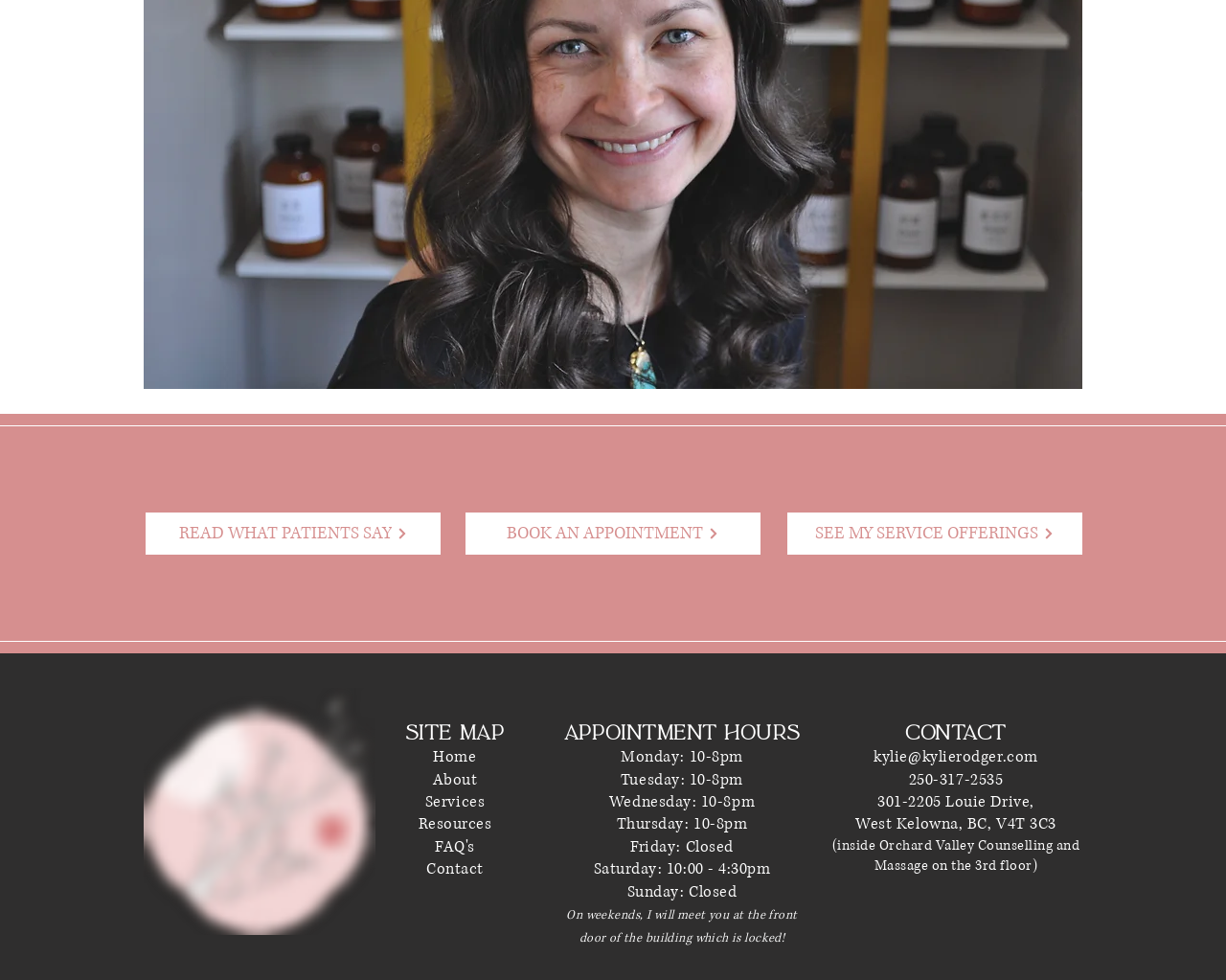Extract the bounding box coordinates for the described element: "Seminar 2017". The coordinates should be represented as four float numbers between 0 and 1: [left, top, right, bottom].

None